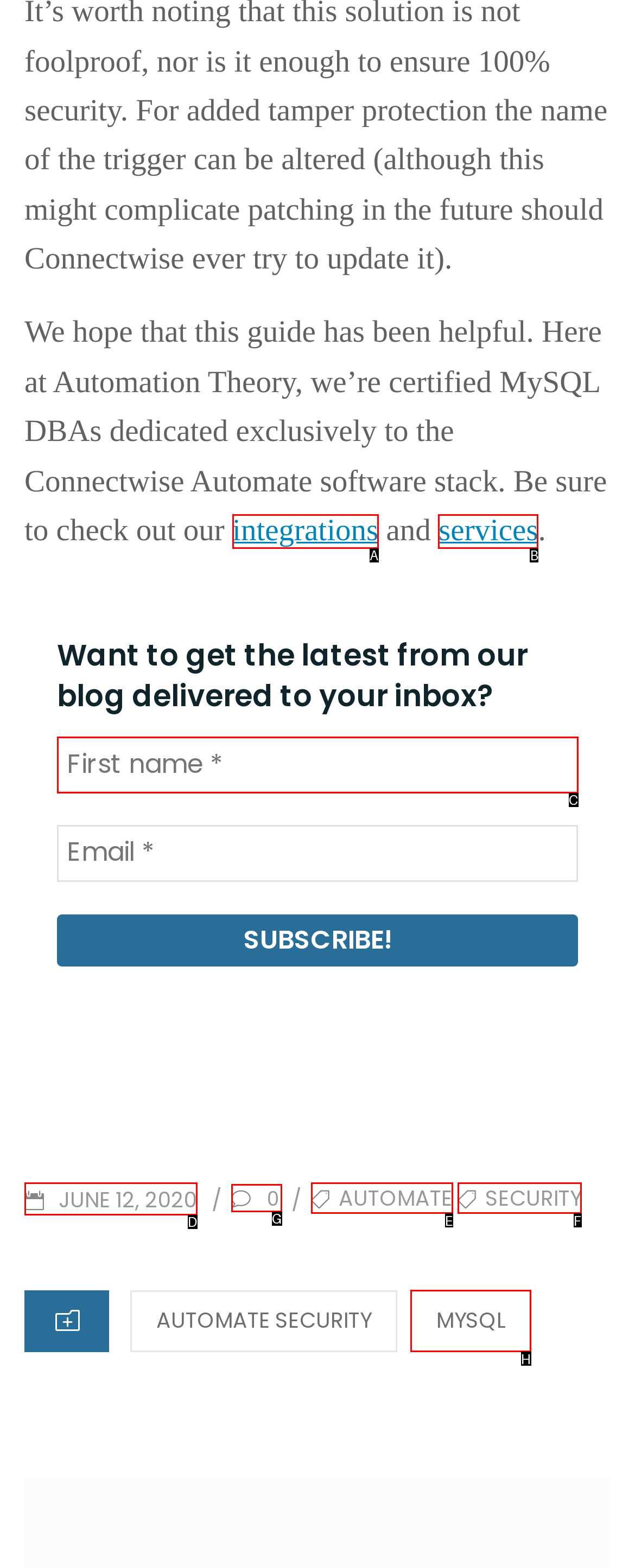Identify the HTML element that best fits the description: 0. Respond with the letter of the corresponding element.

G